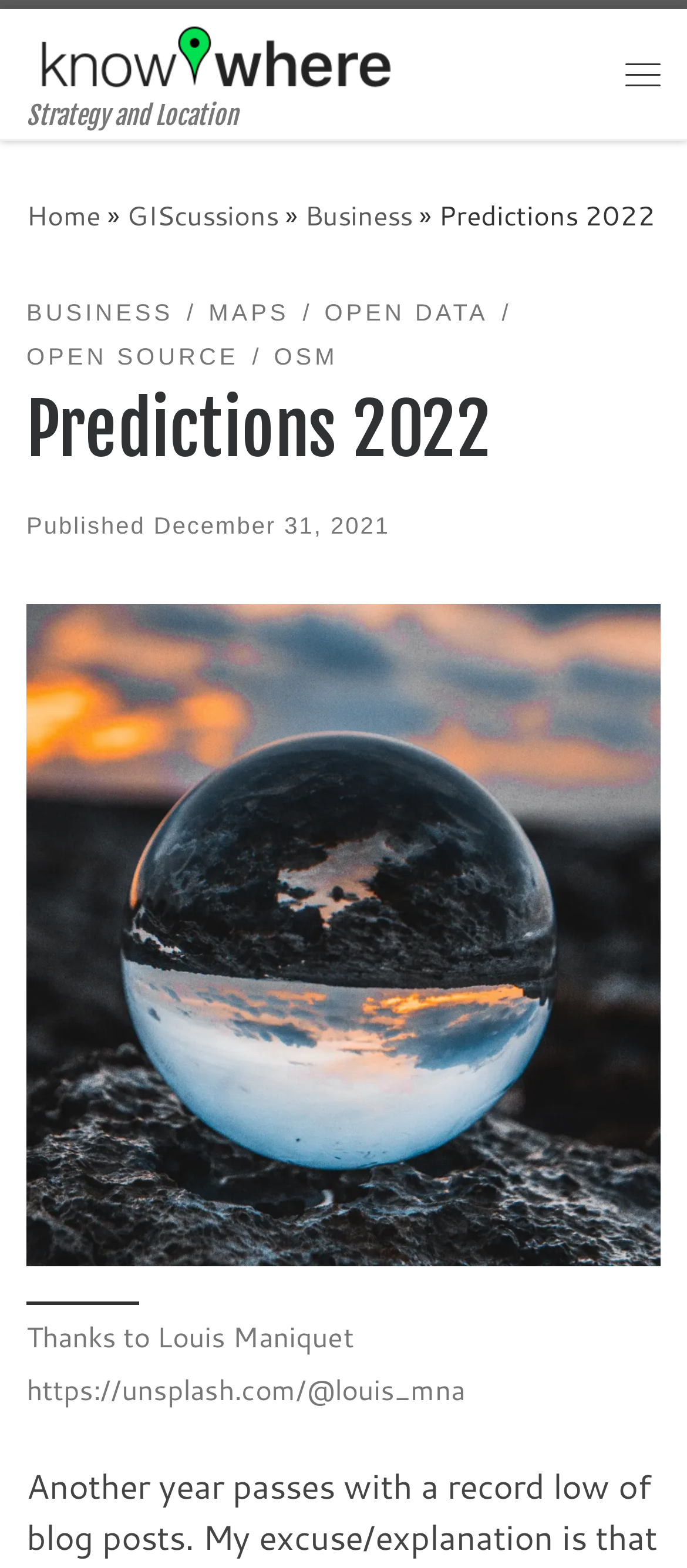Kindly provide the bounding box coordinates of the section you need to click on to fulfill the given instruction: "Go to the 'KnowWhere | Strategy and Location' page".

[0.038, 0.018, 0.592, 0.052]